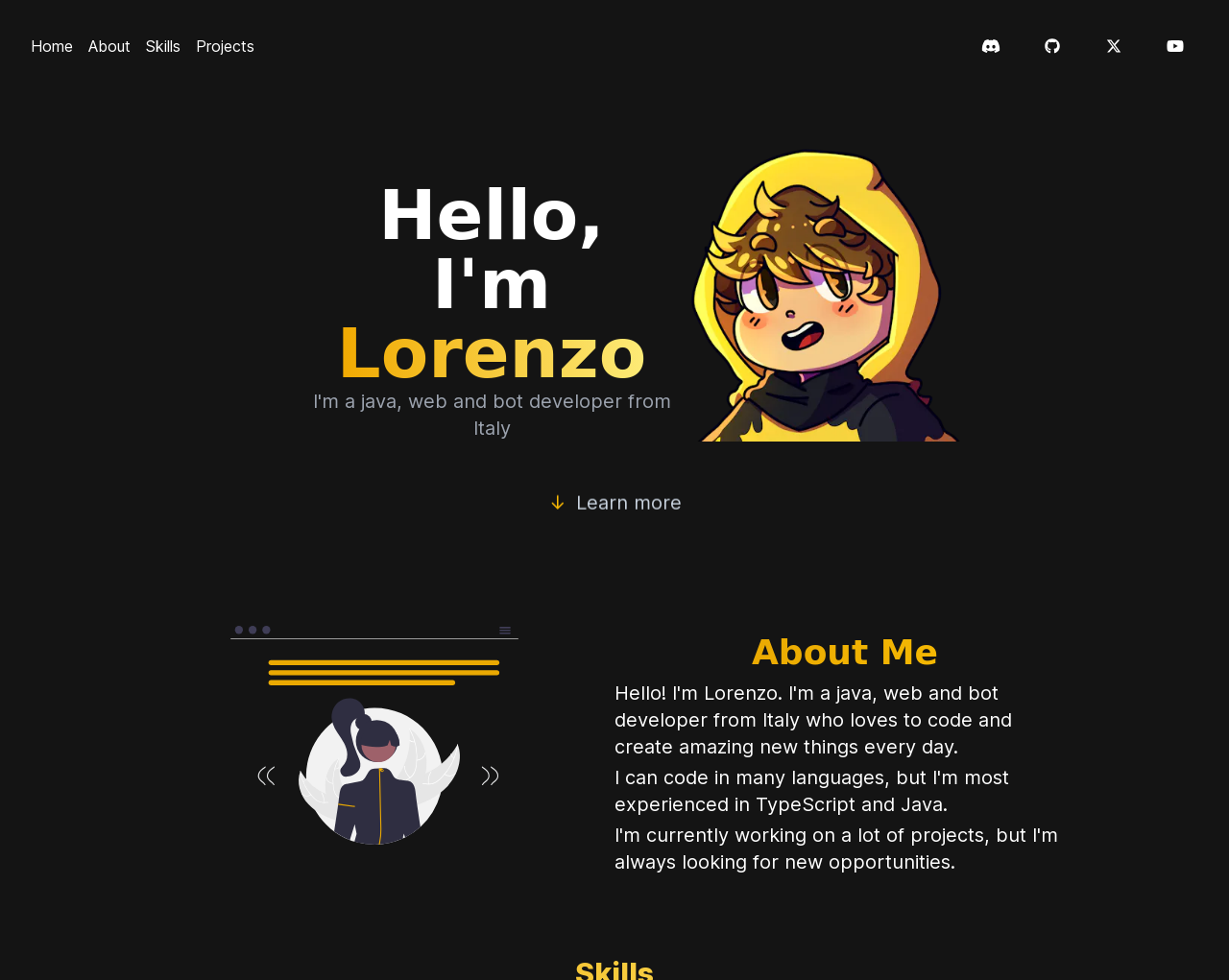What is the topic of the section below the introduction?
Using the visual information, answer the question in a single word or phrase.

About Me